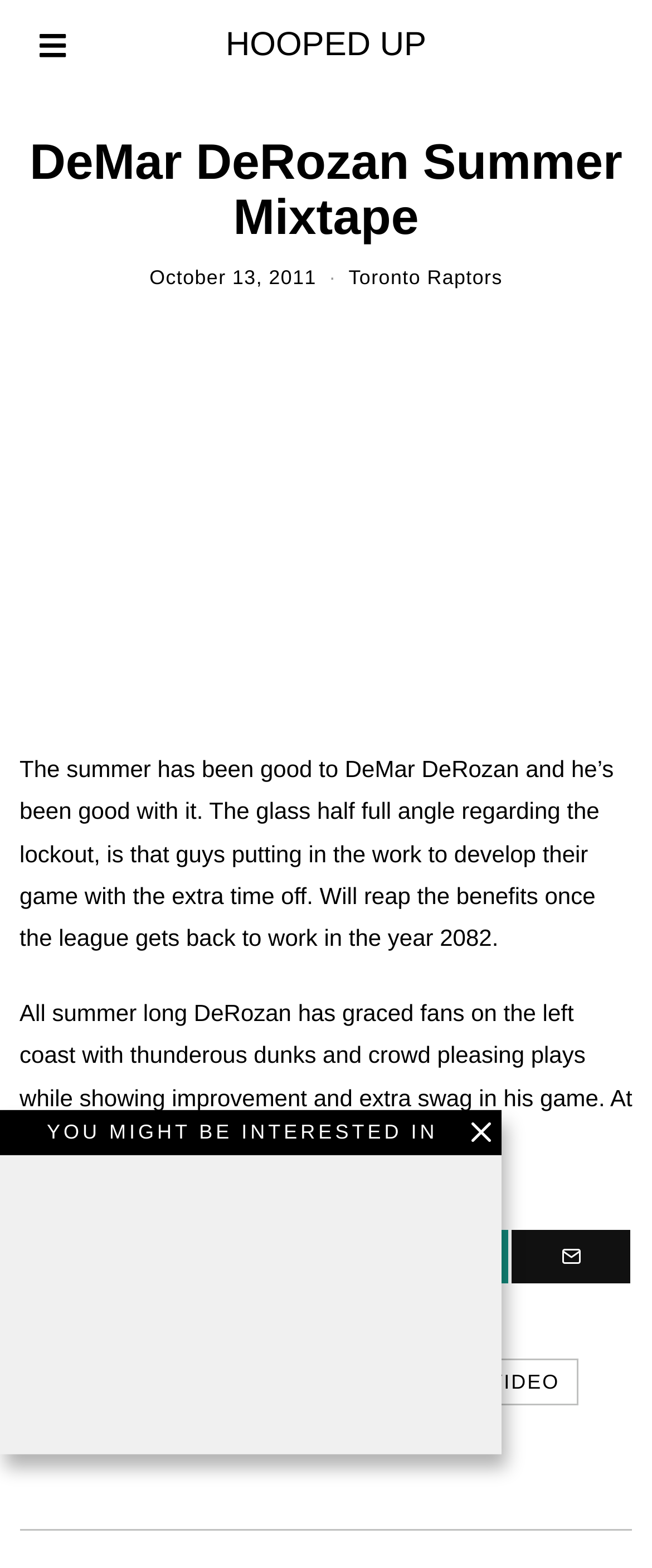Please specify the bounding box coordinates in the format (top-left x, top-left y, bottom-right x, bottom-right y), with all values as floating point numbers between 0 and 1. Identify the bounding box of the UI element described by: Pinterest

[0.409, 0.784, 0.591, 0.818]